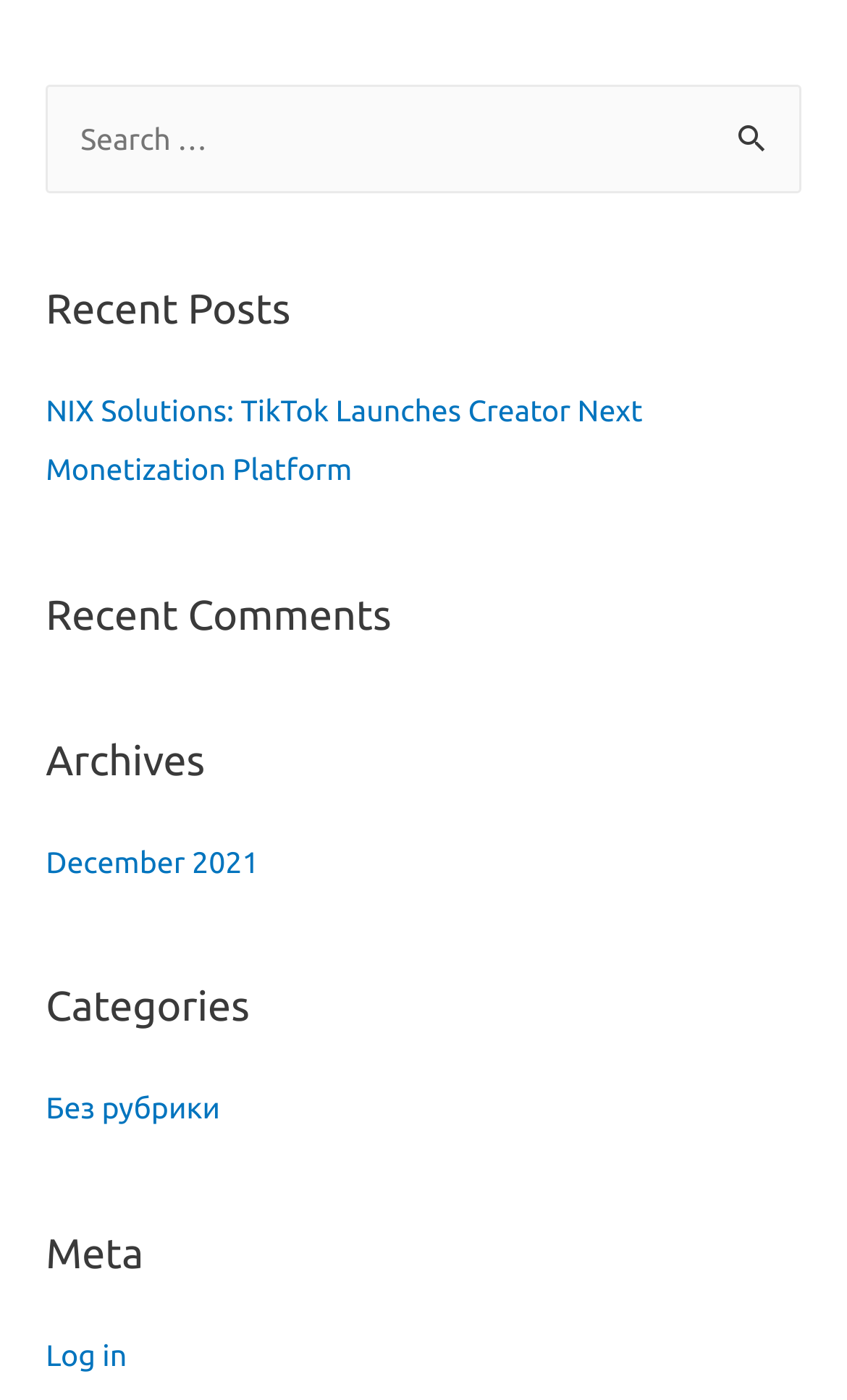Based on the image, give a detailed response to the question: How many links are under the 'Archives' section?

Under the 'Archives' section, there is only one link 'December 2021', which suggests that there is only one archive available.